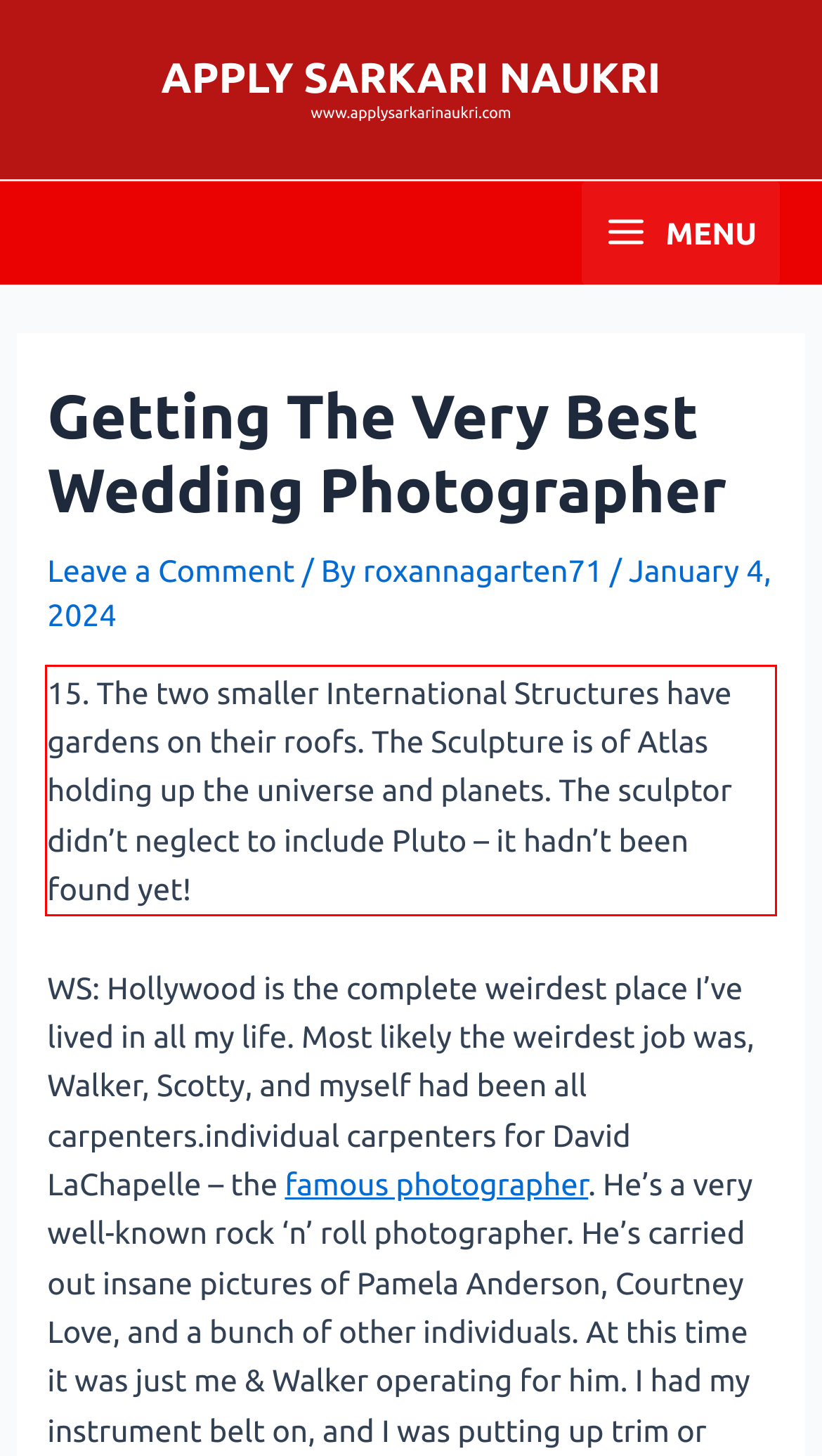In the given screenshot, locate the red bounding box and extract the text content from within it.

15. The two smaller International Structures have gardens on their roofs. The Sculpture is of Atlas holding up the universe and planets. The sculptor didn’t neglect to include Pluto – it hadn’t been found yet!